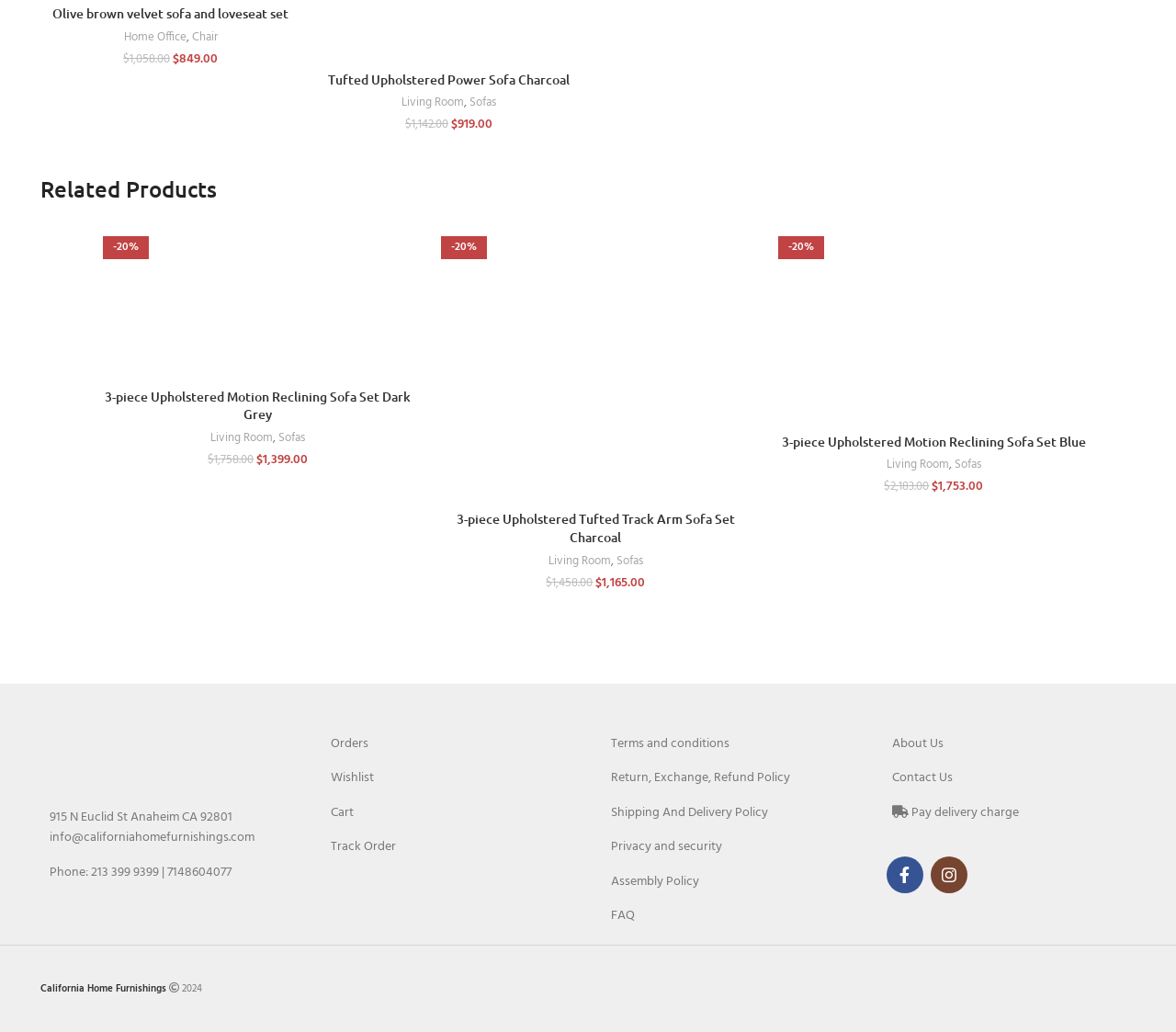Please specify the bounding box coordinates of the clickable region to carry out the following instruction: "Click on the 'Previous' button". The coordinates should be four float numbers between 0 and 1, in the format [left, top, right, bottom].

None